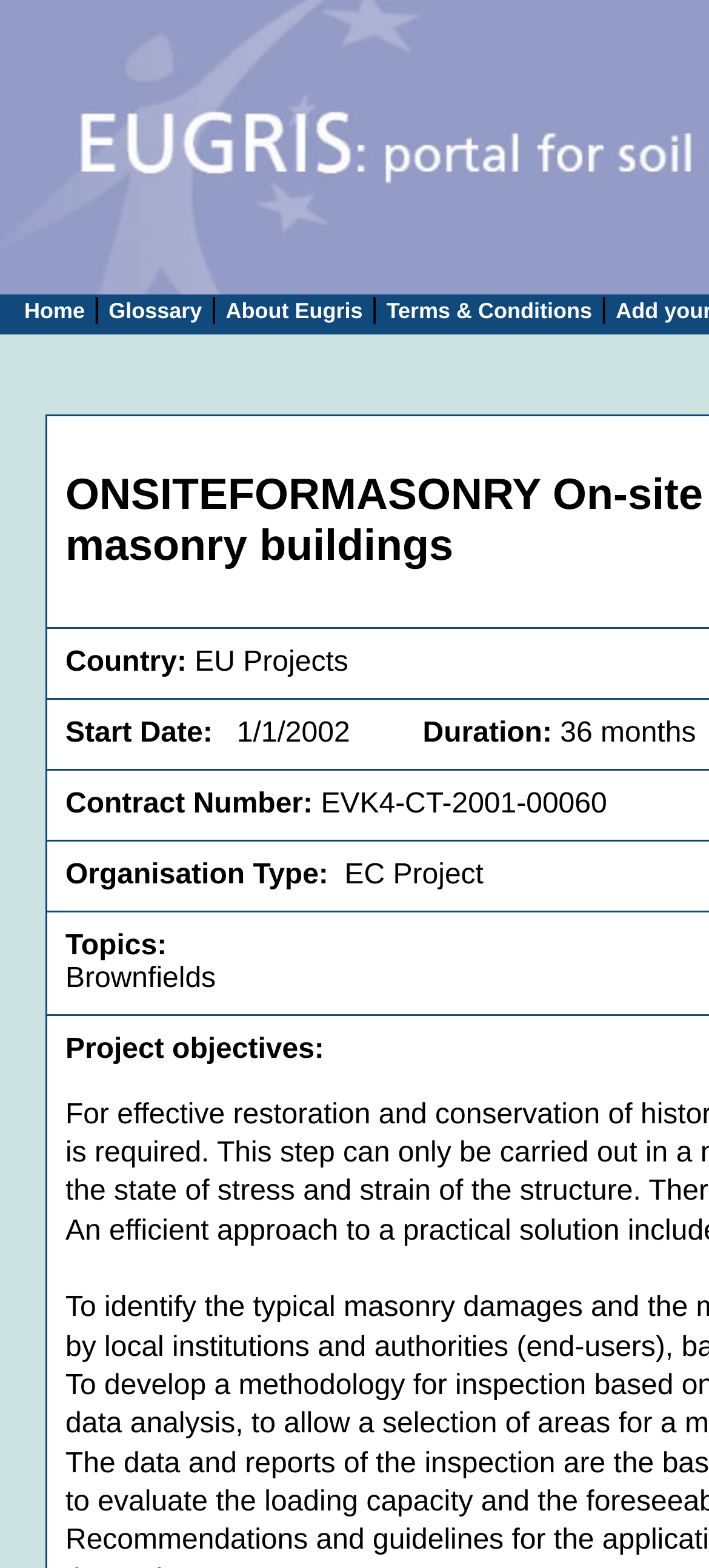Please answer the following question using a single word or phrase: 
What is the separator between menu items?

|